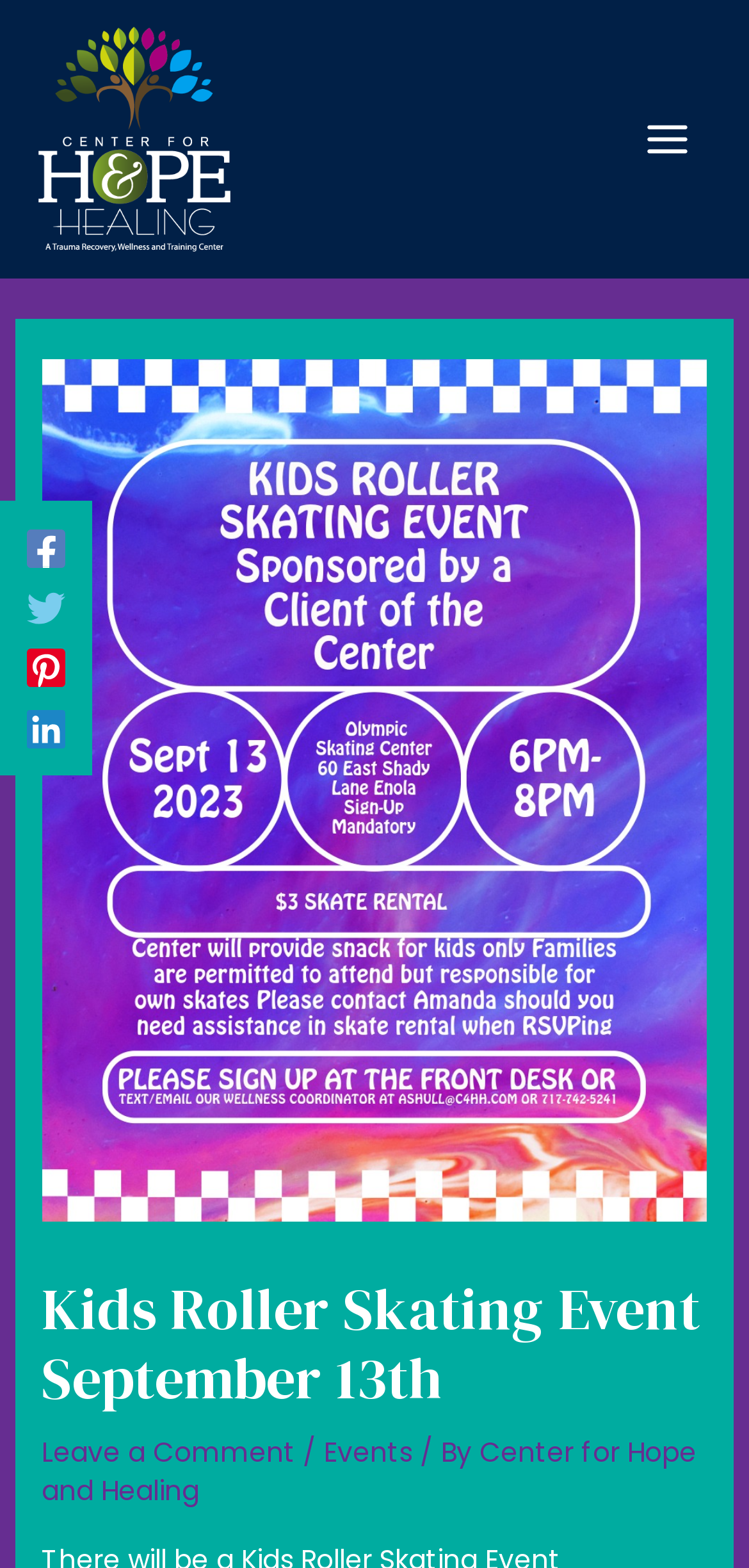Pinpoint the bounding box coordinates of the element to be clicked to execute the instruction: "Click the MAIN MENU button".

[0.831, 0.061, 0.949, 0.117]